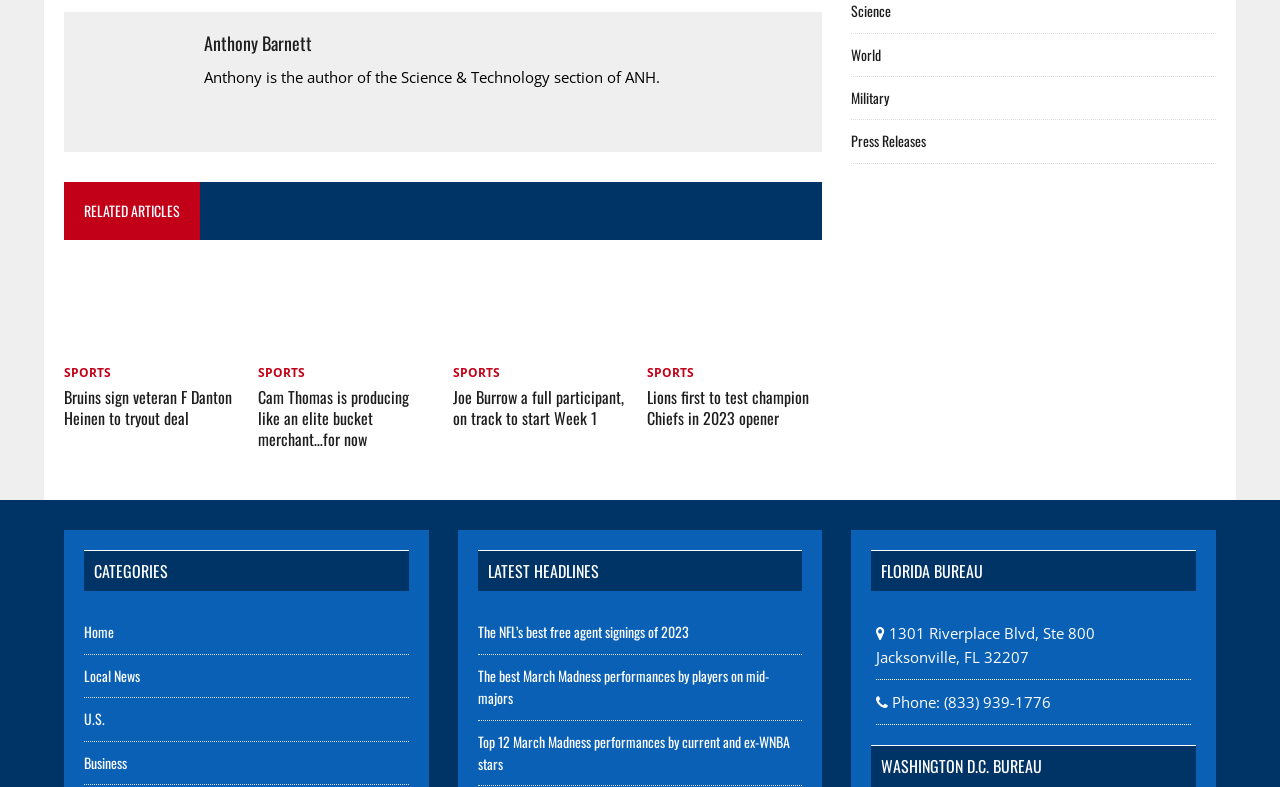Highlight the bounding box coordinates of the element you need to click to perform the following instruction: "Click on 'descarga gratuita de audacity para windows 7 versión completa'."

None